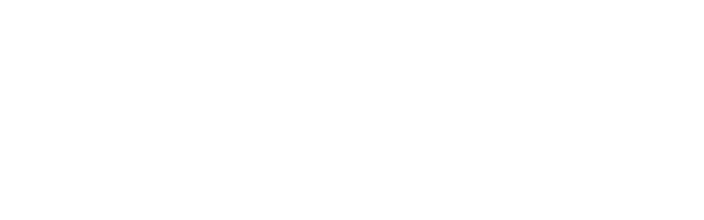Provide a one-word or short-phrase response to the question:
What type of topics are highlighted?

Special Occasion Speech